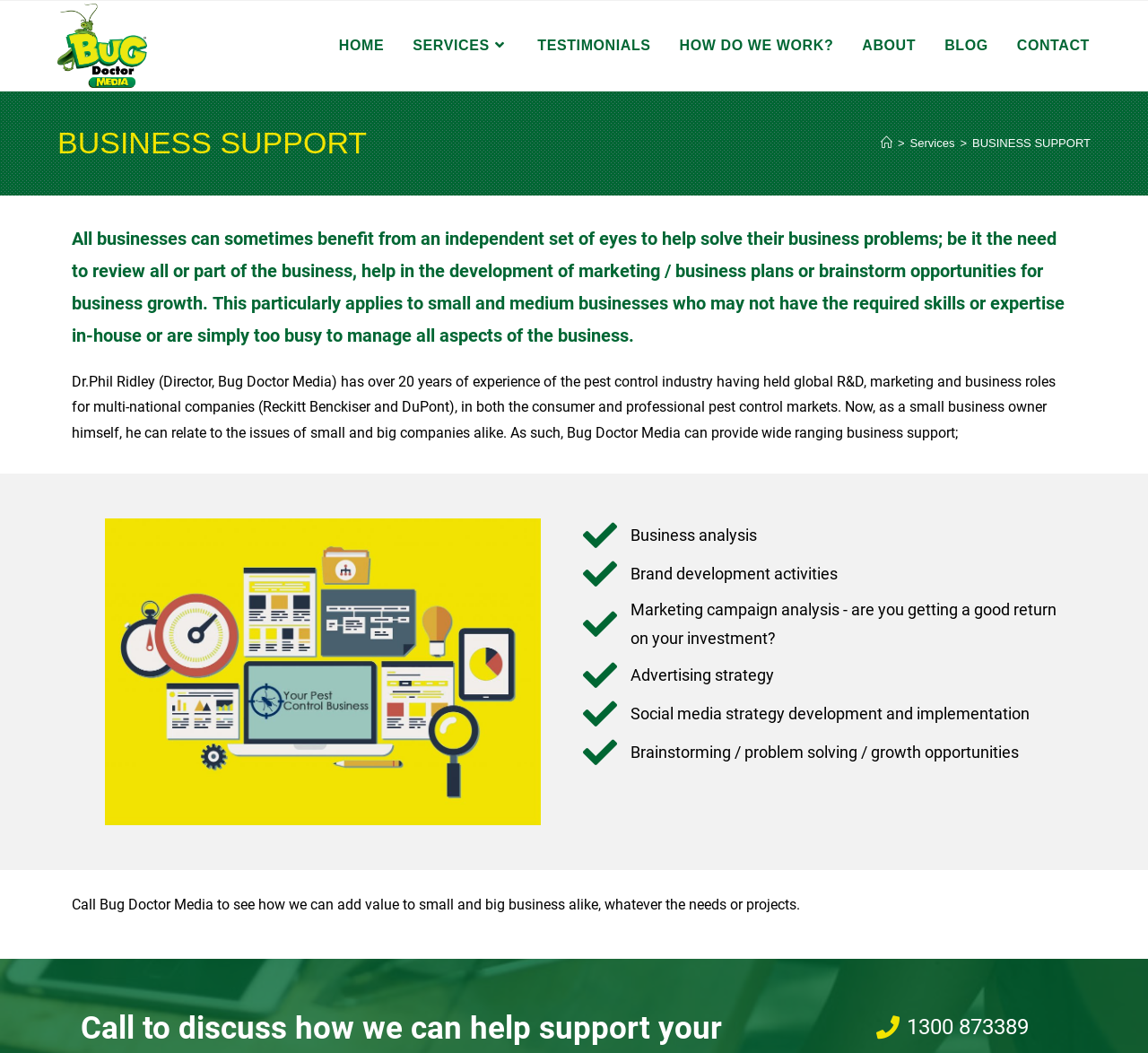What is the name of the company providing business support? Examine the screenshot and reply using just one word or a brief phrase.

Bug Doctor Media